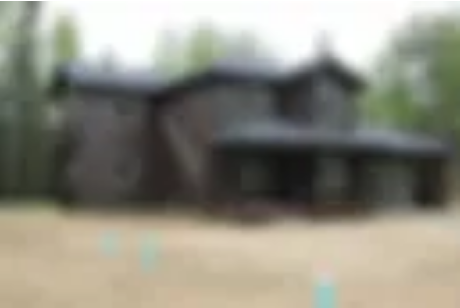What is the purpose of the large windows? Based on the image, give a response in one word or a short phrase.

create an inviting atmosphere